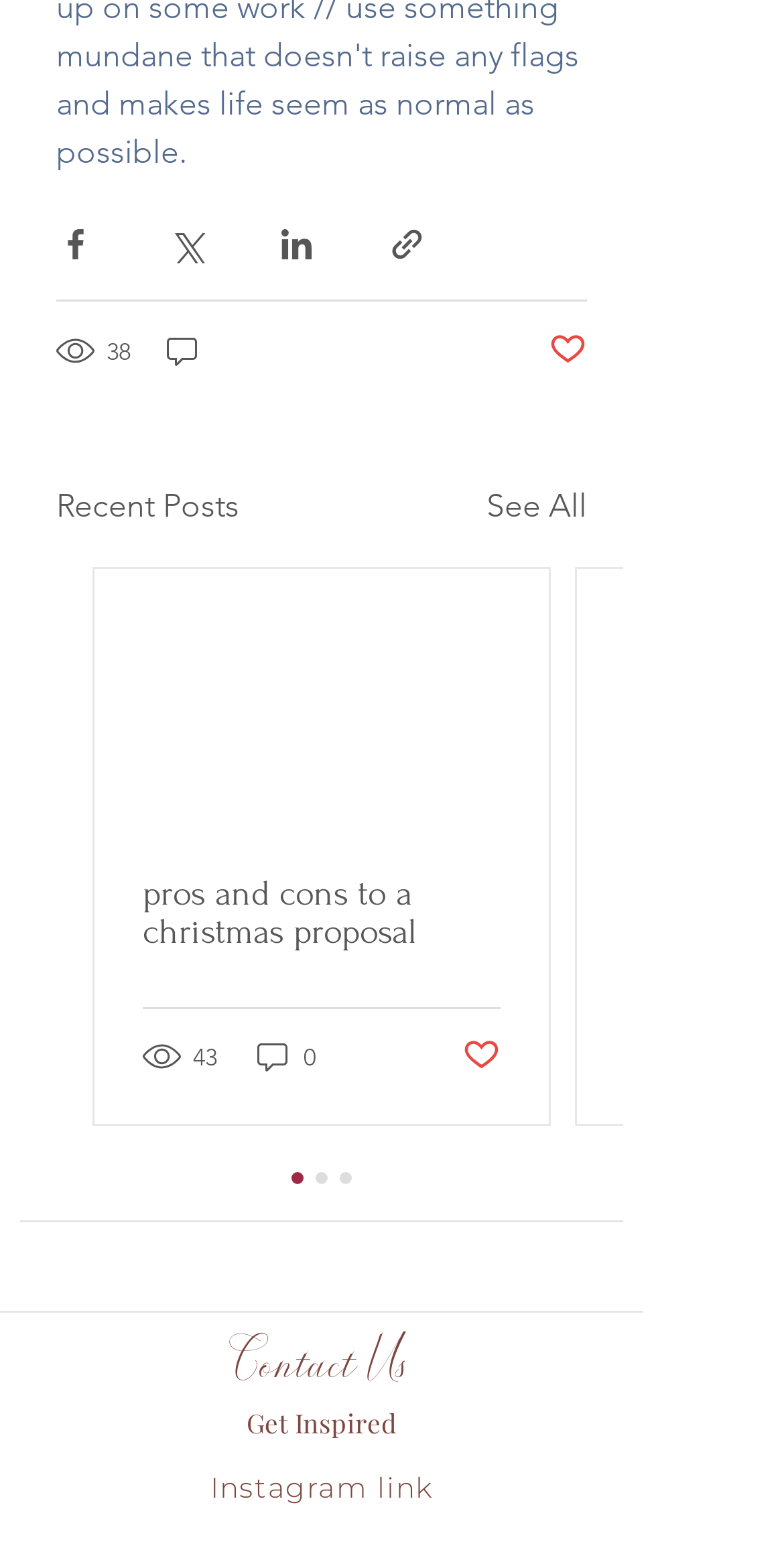Provide the bounding box coordinates of the section that needs to be clicked to accomplish the following instruction: "Read news."

None